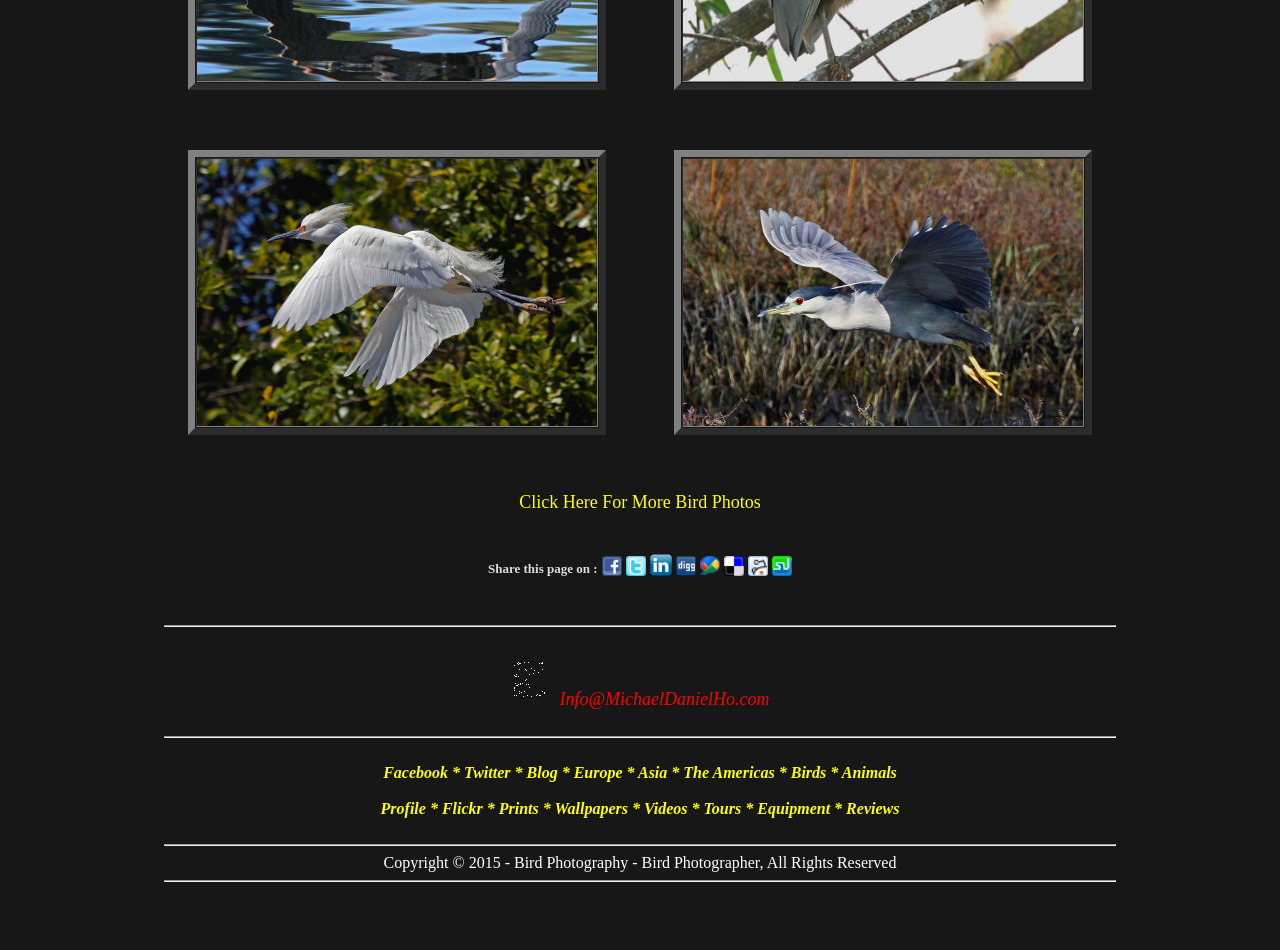Using the format (top-left x, top-left y, bottom-right x, bottom-right y), and given the element description, identify the bounding box coordinates within the screenshot: Info@MichaelDanielHo.com

[0.437, 0.728, 0.601, 0.746]